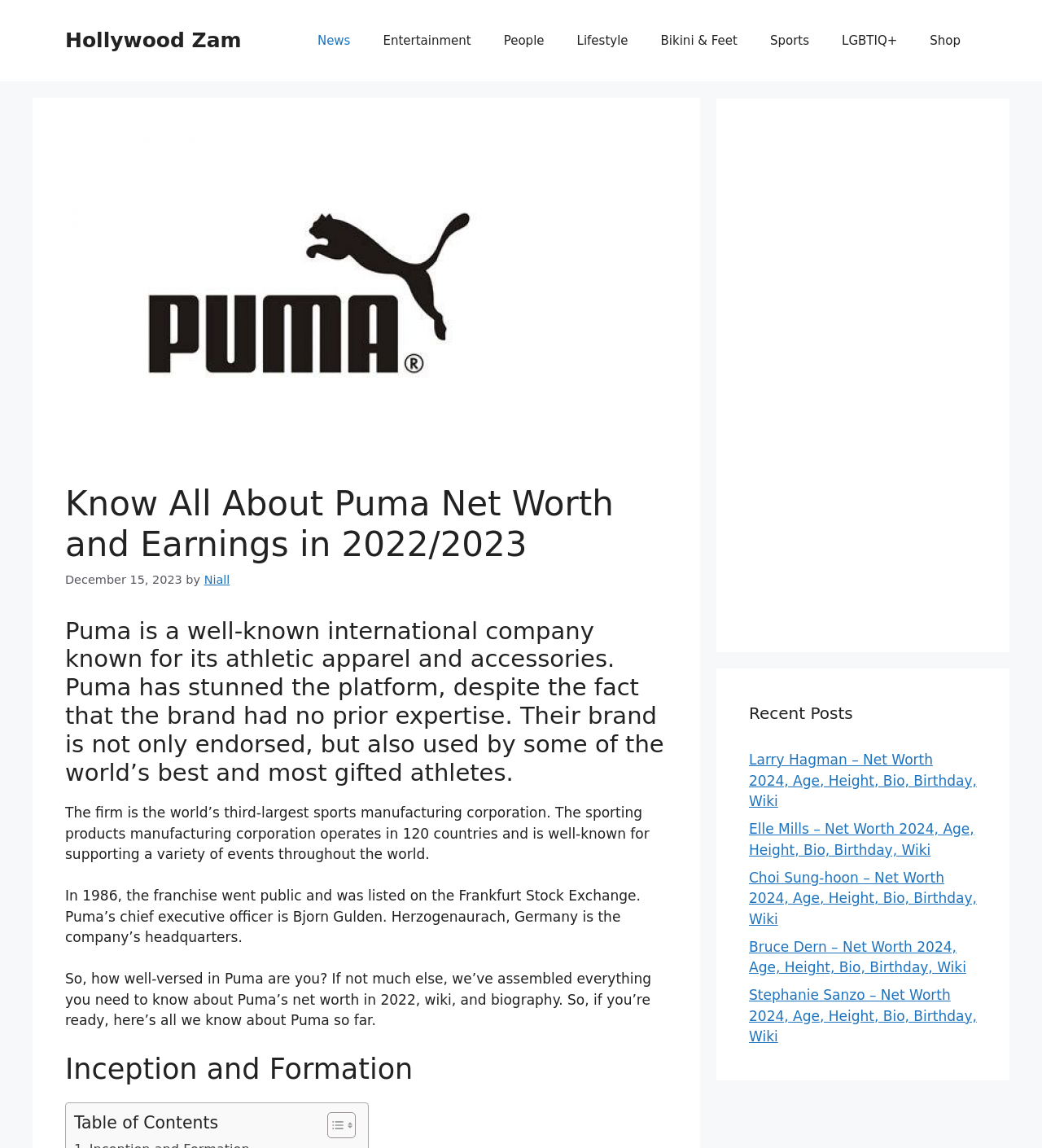Carefully observe the image and respond to the question with a detailed answer:
What is the location of Puma's headquarters?

The webpage states 'Herzogenaurach, Germany is the company’s headquarters.' which indicates that the headquarters of Puma is located in Herzogenaurach, Germany.